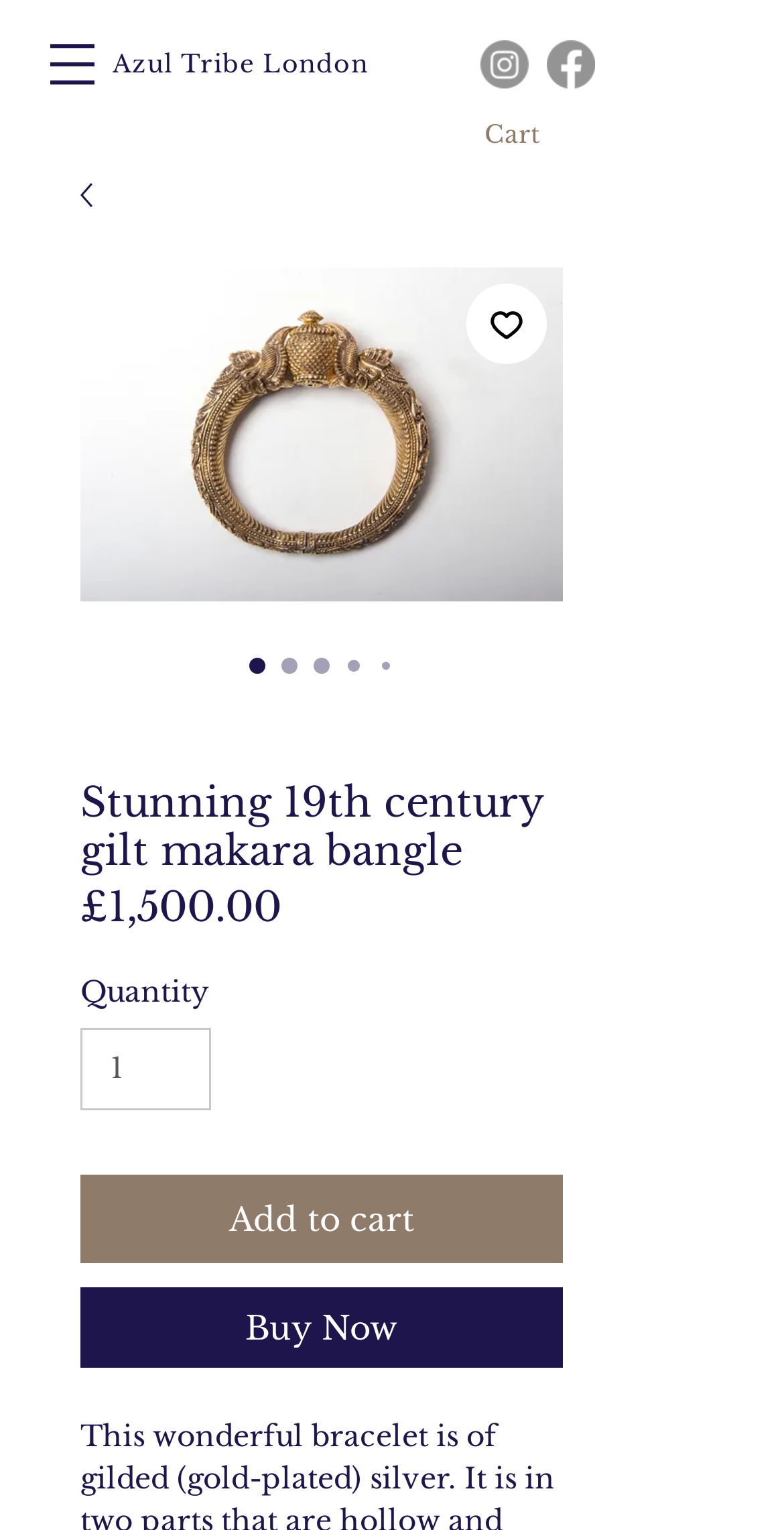Please answer the following question using a single word or phrase: 
What is the purpose of the 'Add to Wishlist' button?

To add the bangle to a wishlist